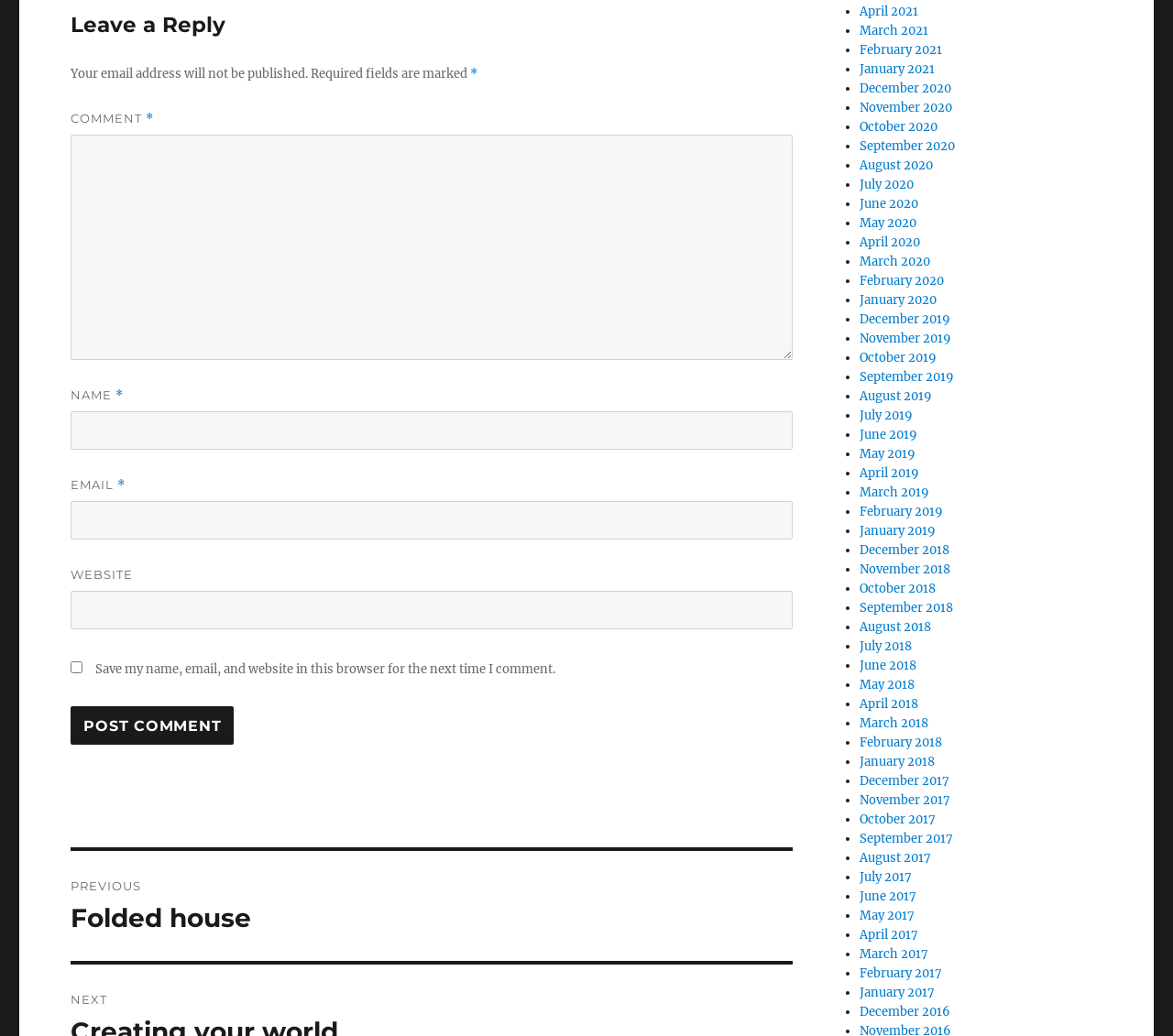Based on the element description "parent_node: WEBSITE name="url"", predict the bounding box coordinates of the UI element.

[0.06, 0.57, 0.676, 0.608]